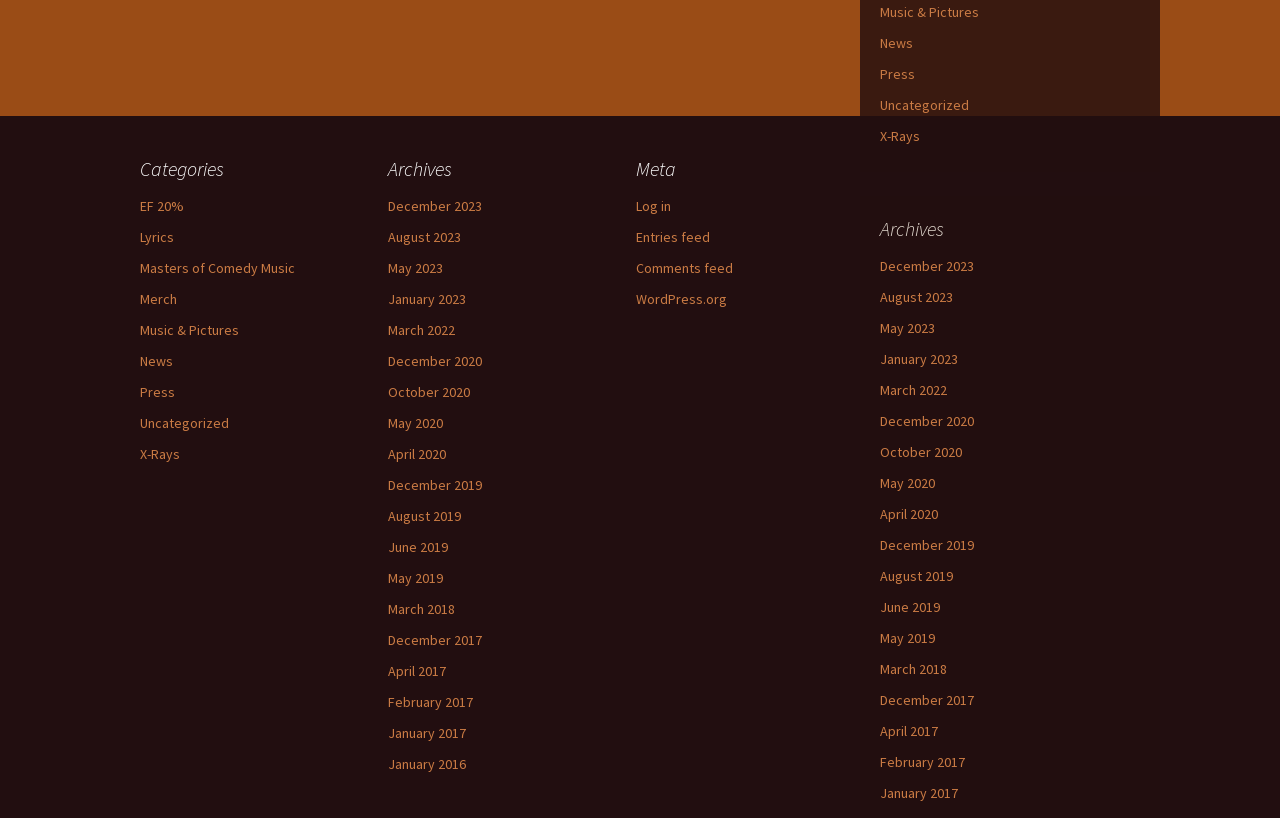How many categories are listed?
Please give a detailed and thorough answer to the question, covering all relevant points.

I counted the number of links under the 'Categories' heading, which are 'EF 20%', 'Lyrics', 'Masters of Comedy Music', 'Merch', 'Music & Pictures', 'News', 'Press', 'Uncategorized', 'X-Rays'. There are 9 links. I also noticed that the same categories are listed again in another section, but I only counted them once.